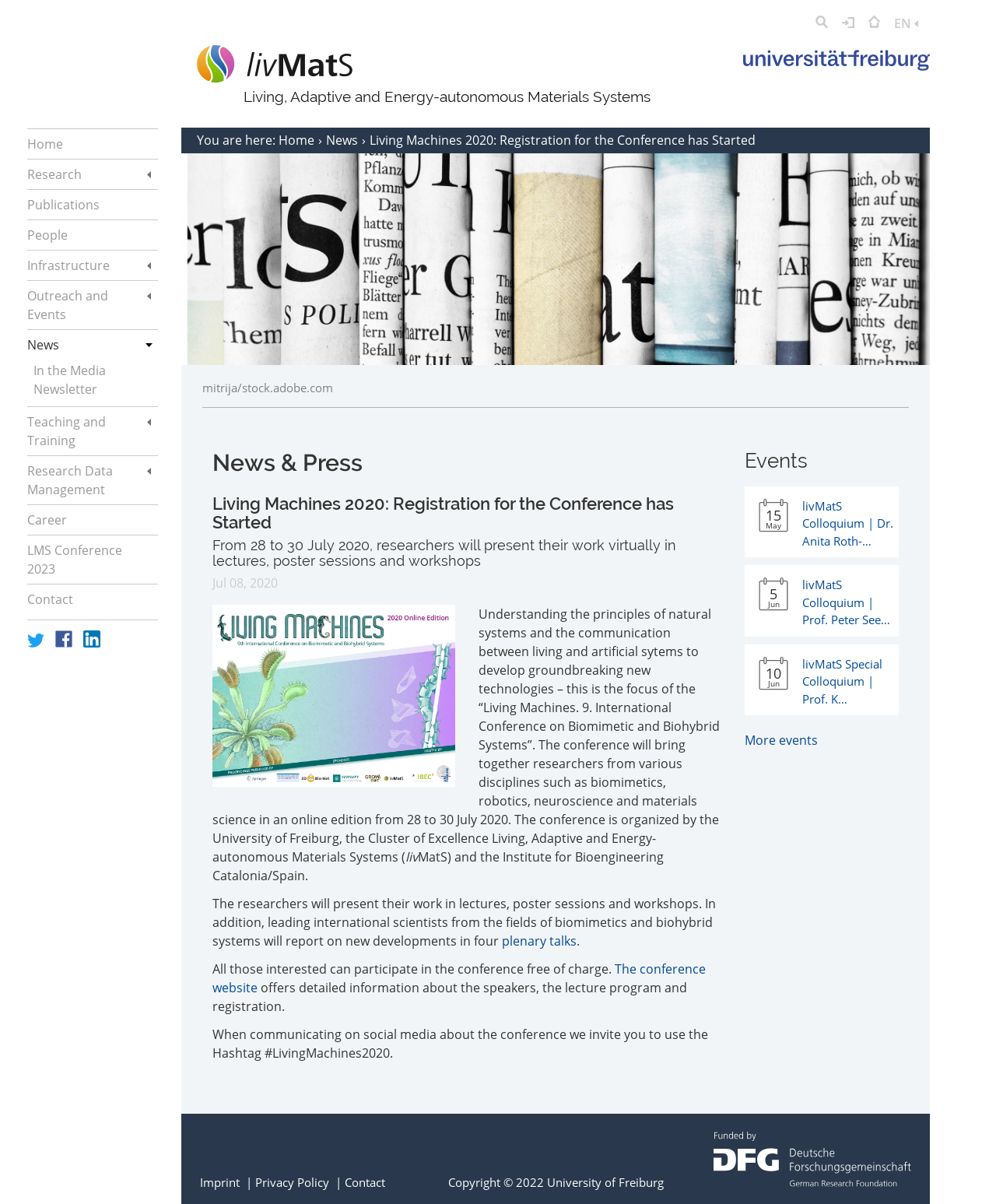What is the date of the conference? Observe the screenshot and provide a one-word or short phrase answer.

28 to 30 July 2020